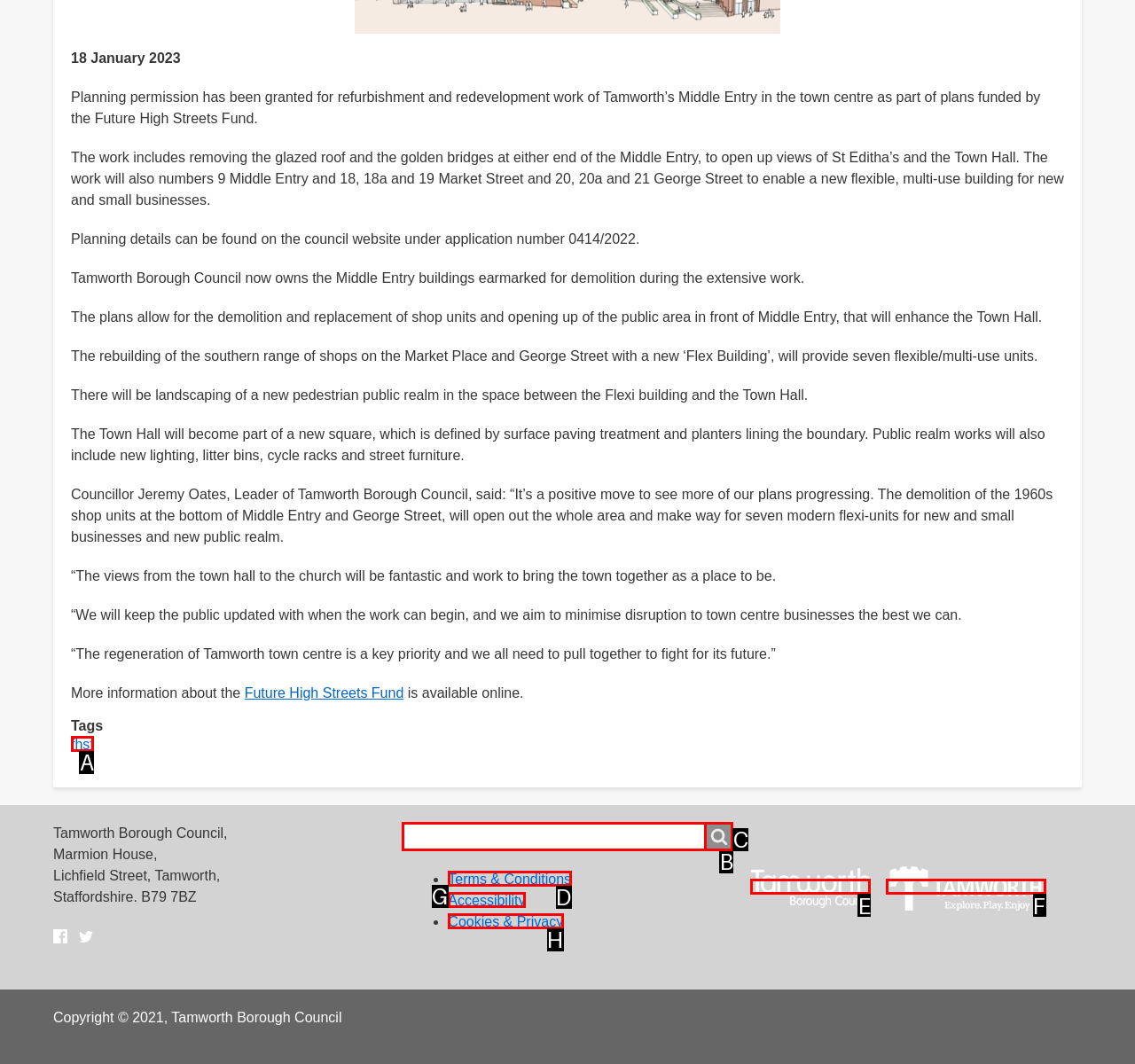Tell me which one HTML element best matches the description: alt="Tamworth Council logo"
Answer with the option's letter from the given choices directly.

E